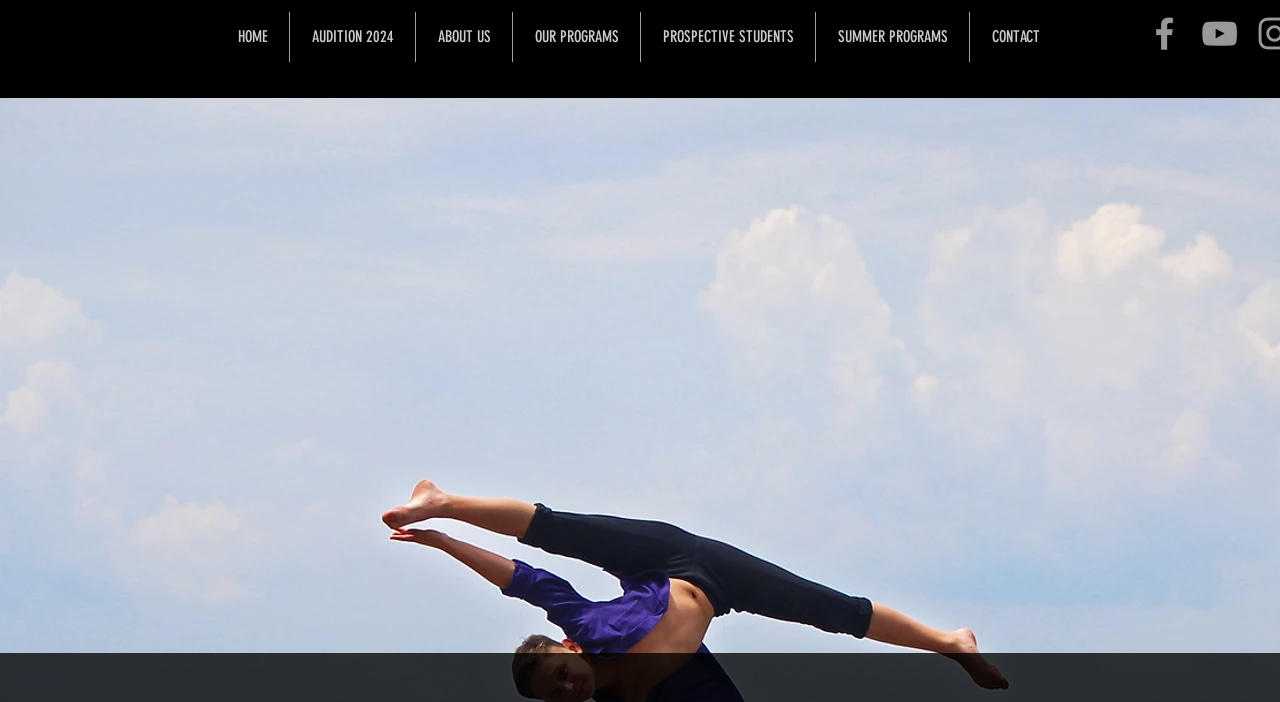How many social media icons are present?
From the image, provide a succinct answer in one word or a short phrase.

2